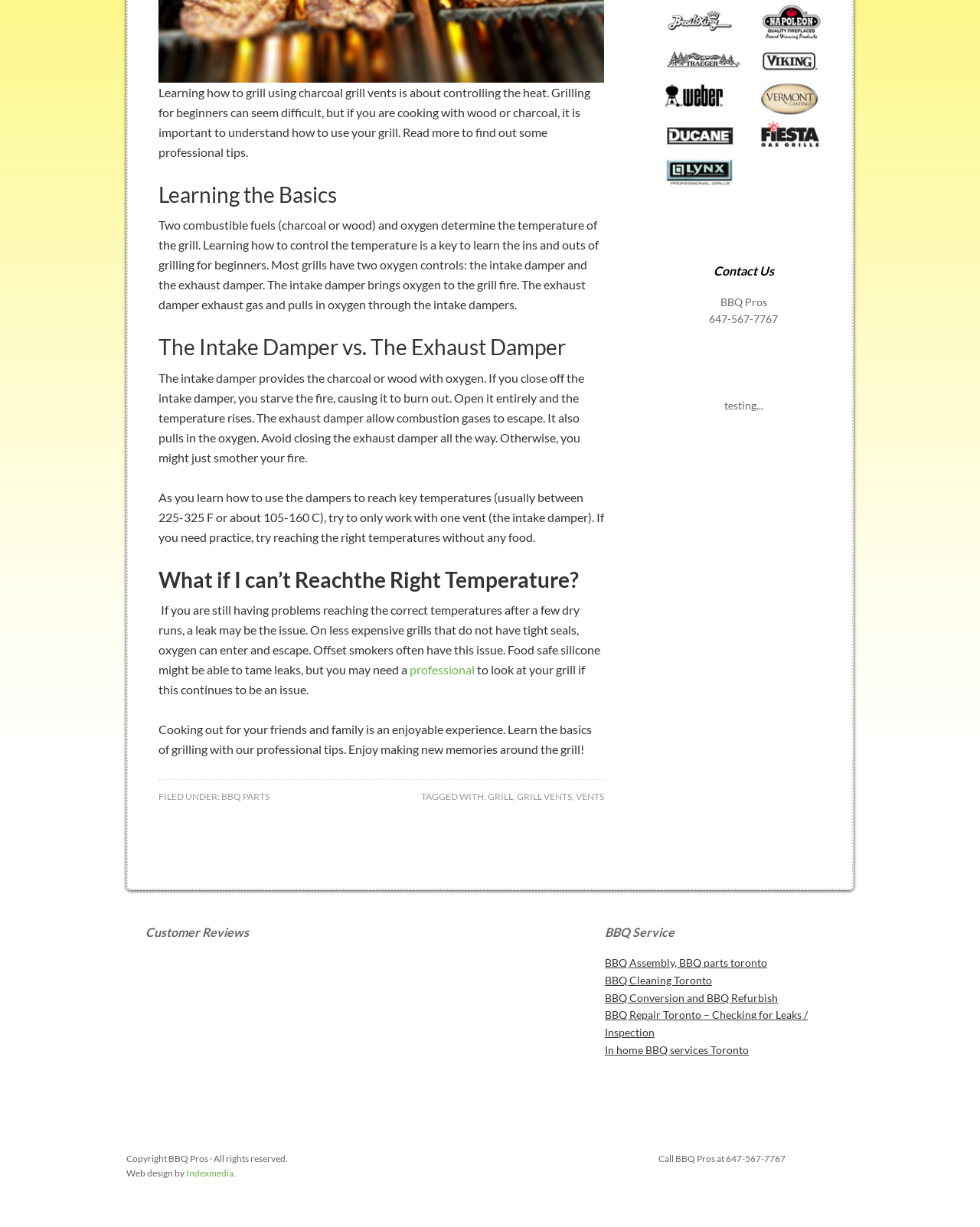Identify the coordinates of the bounding box for the element described below: "BBQ Cleaning Toronto". Return the coordinates as four float numbers between 0 and 1: [left, top, right, bottom].

[0.617, 0.793, 0.727, 0.804]